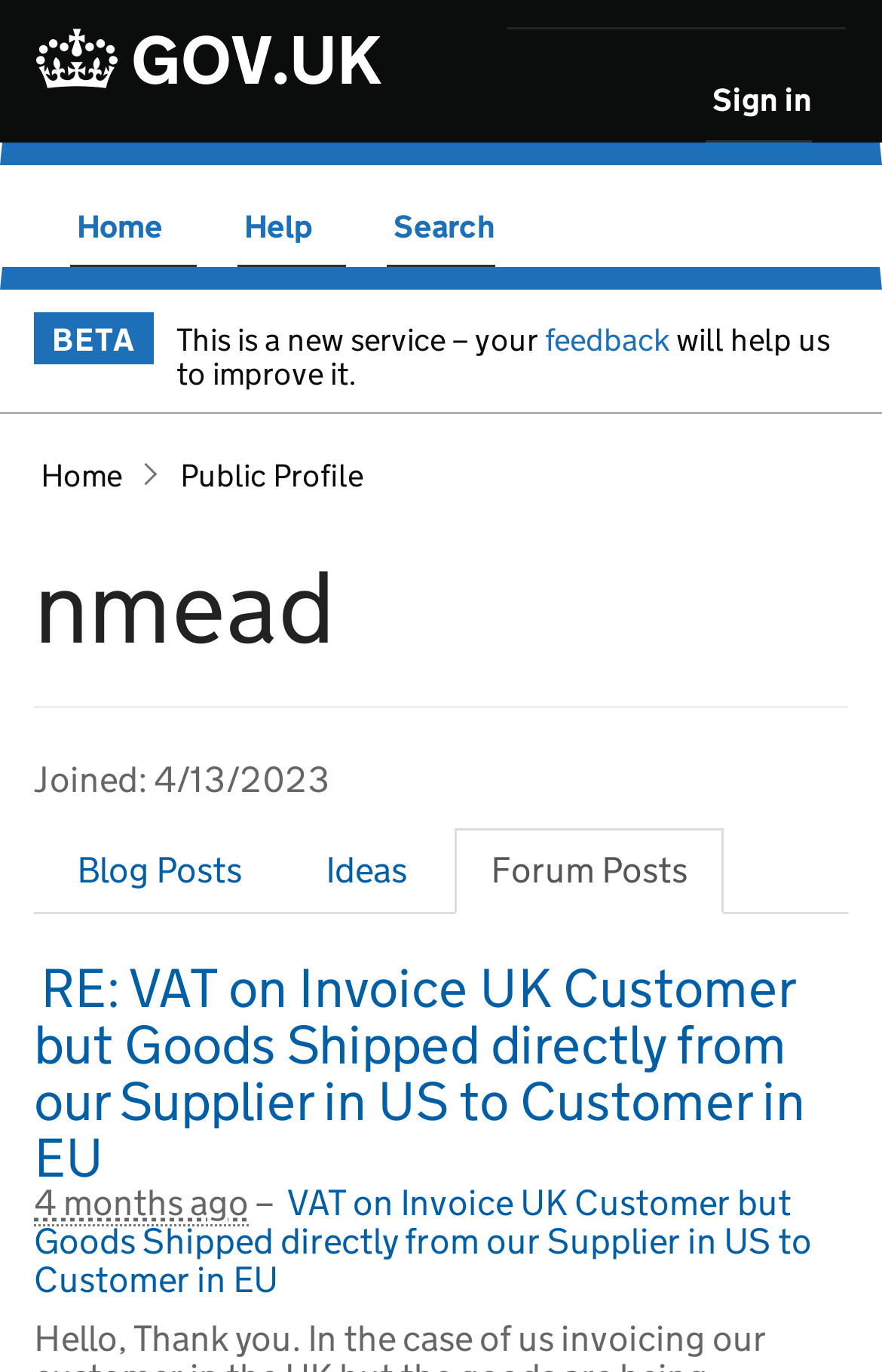When did the user join the community?
Carefully analyze the image and provide a thorough answer to the question.

I found the static text 'Joined: 4/13/2023' which indicates when the user joined the community.